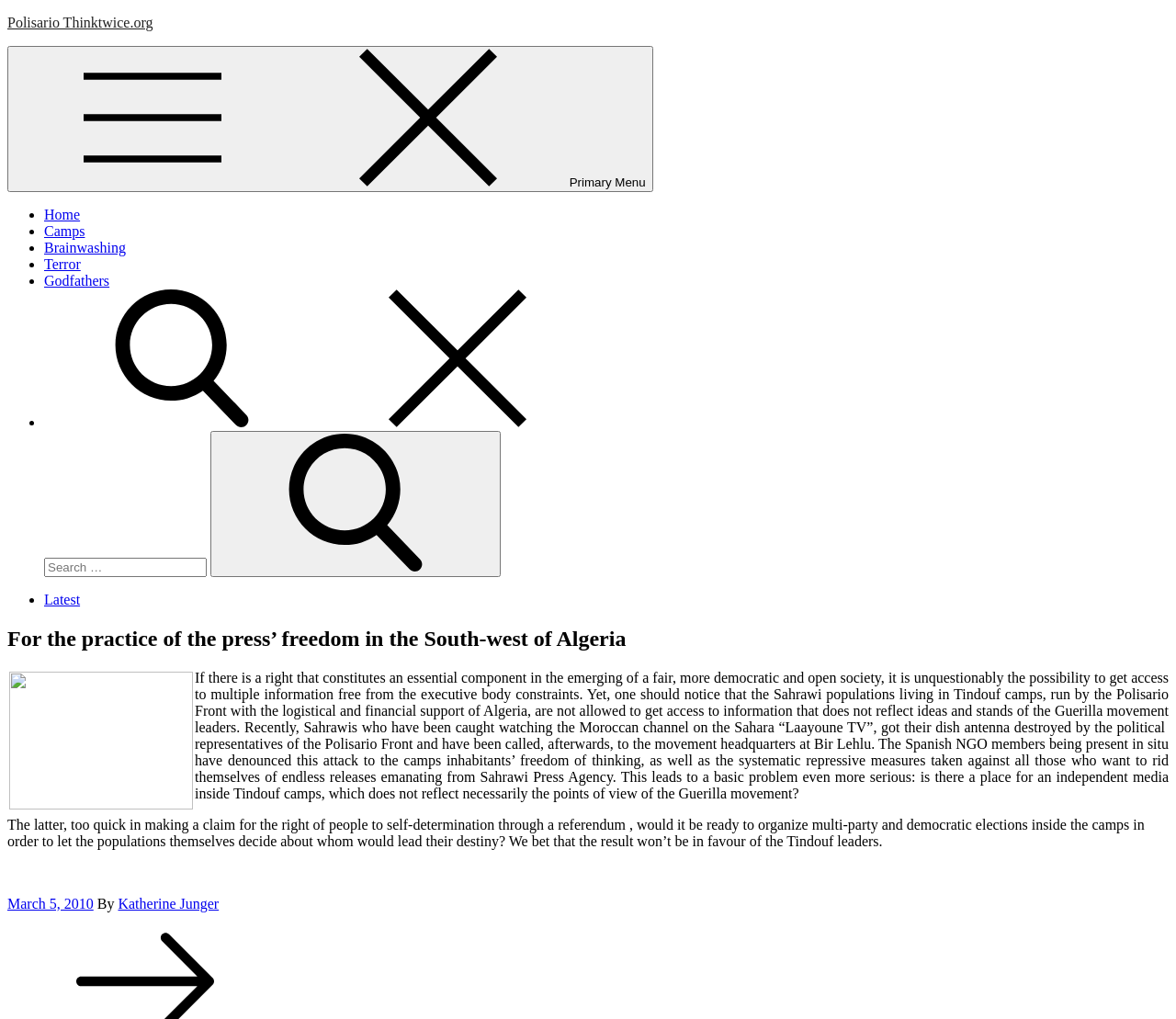Please determine the bounding box coordinates of the area that needs to be clicked to complete this task: 'Search for help'. The coordinates must be four float numbers between 0 and 1, formatted as [left, top, right, bottom].

None